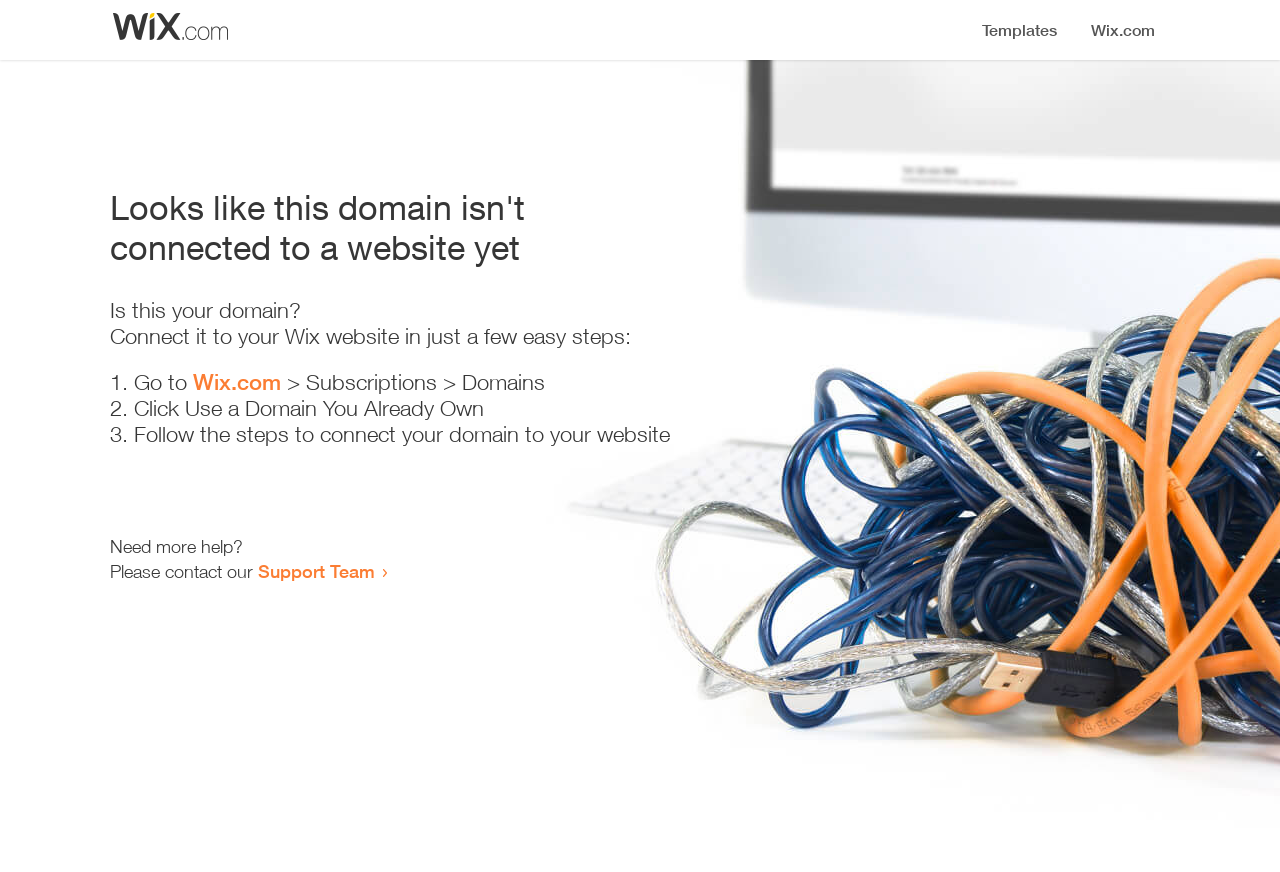What is the purpose of the webpage?
Please provide a single word or phrase answer based on the image.

To connect a domain to a website